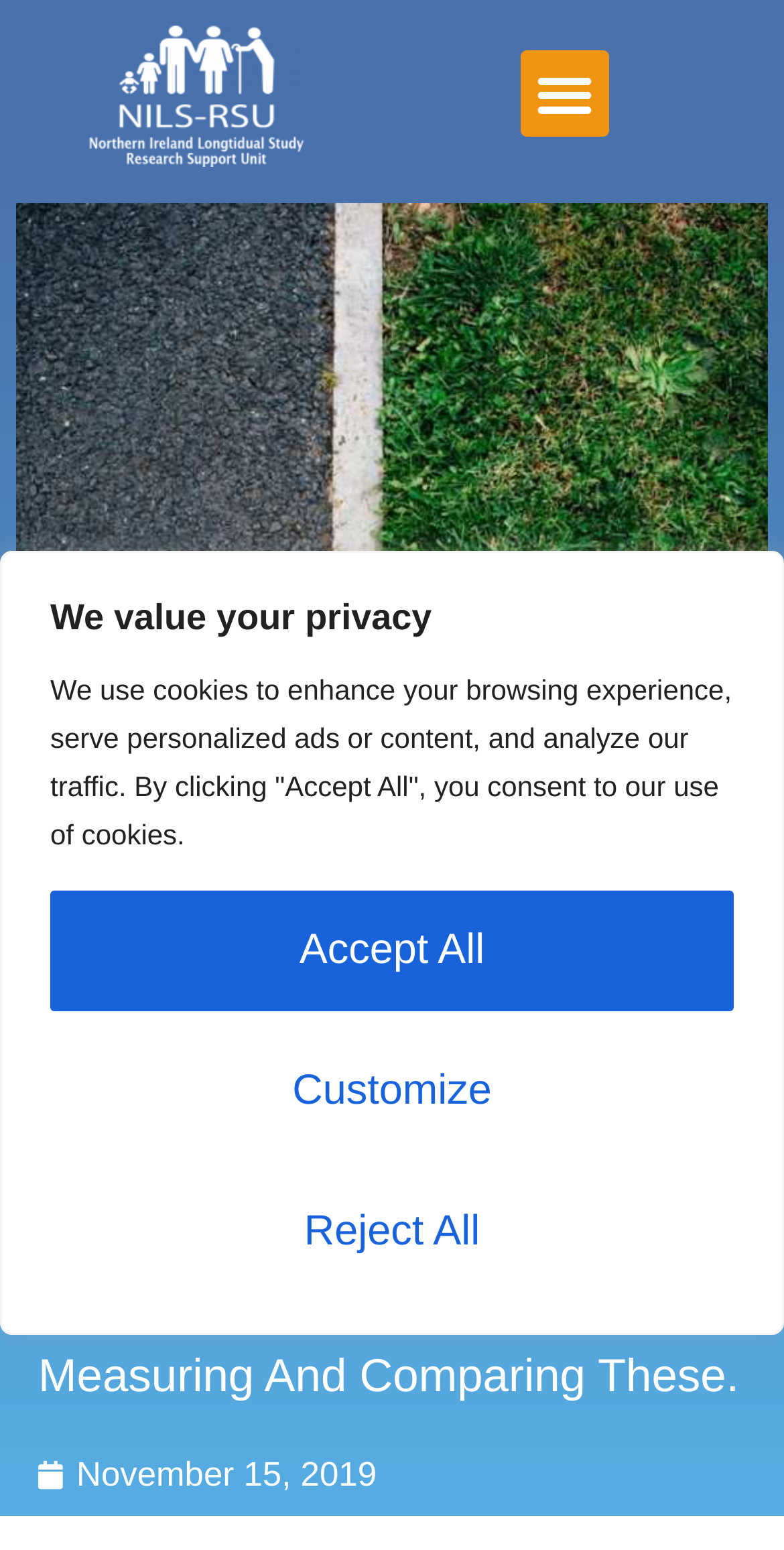What is the purpose of the buttons at the top?
Give a comprehensive and detailed explanation for the question.

The buttons at the top, including 'Customize', 'Reject All', and 'Accept All', are related to cookie settings, allowing users to customize or accept/reject cookies used on the webpage.